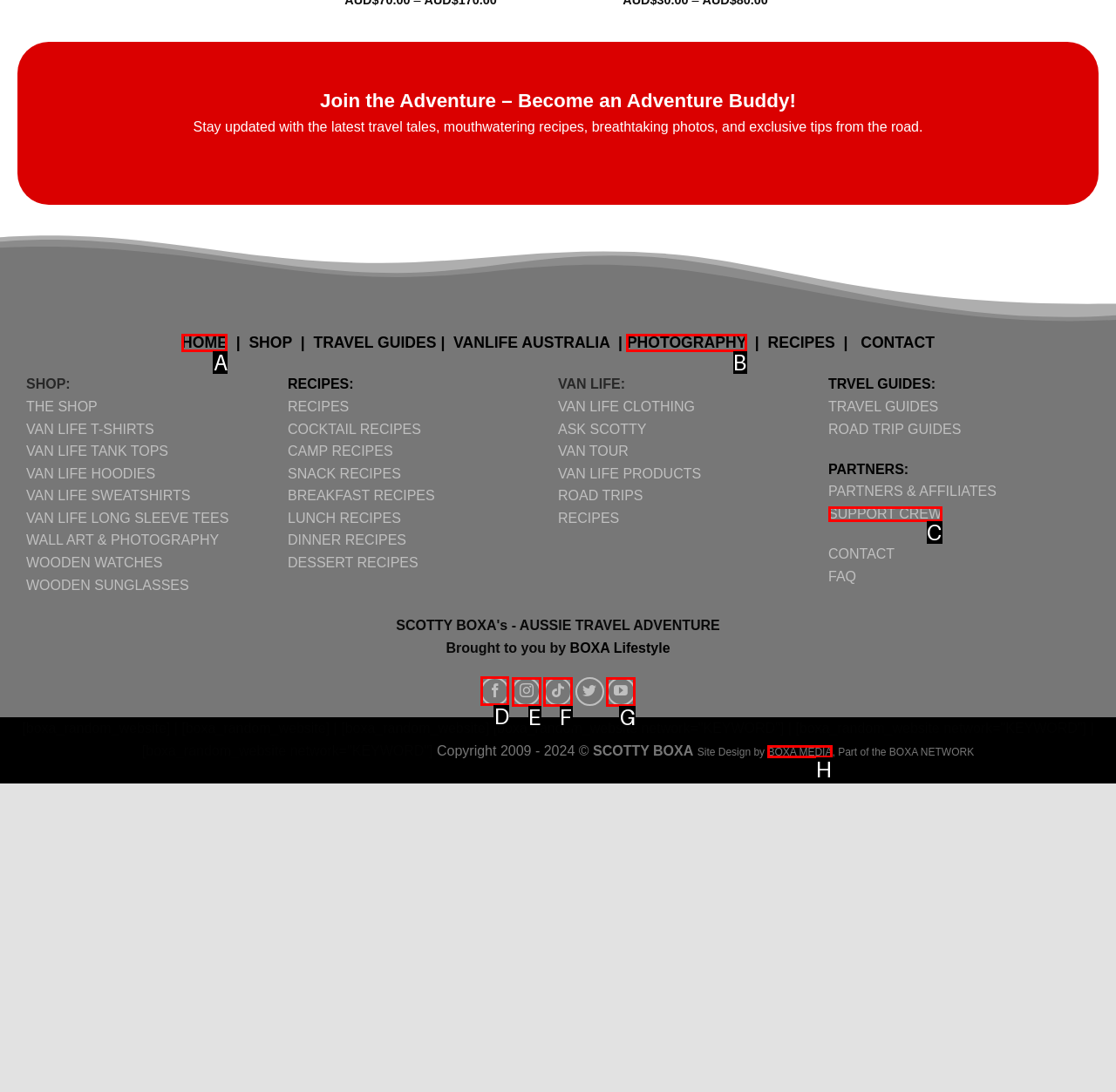For the instruction: Follow on Facebook, which HTML element should be clicked?
Respond with the letter of the appropriate option from the choices given.

D